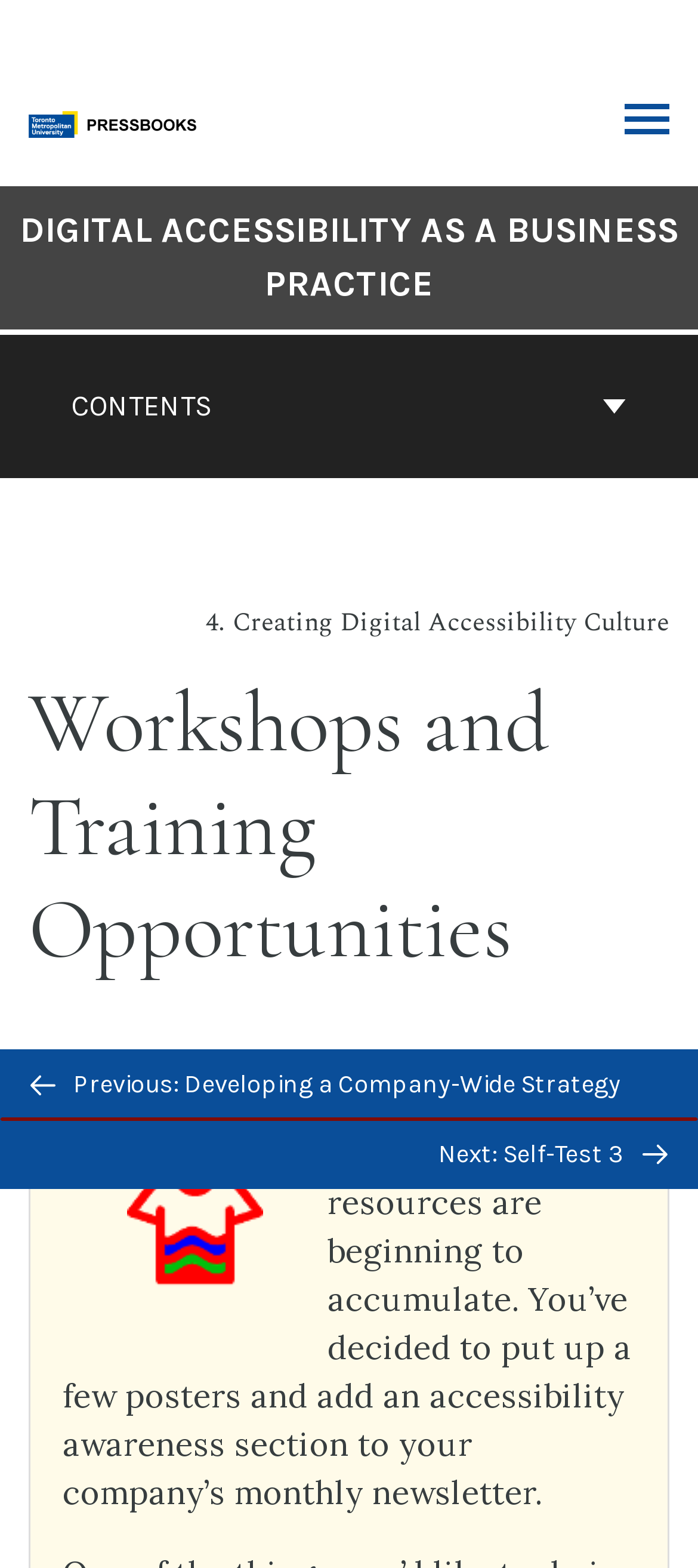Identify the bounding box for the described UI element. Provide the coordinates in (top-left x, top-left y, bottom-right x, bottom-right y) format with values ranging from 0 to 1: Previous: Developing a Company-Wide Strategy

[0.0, 0.669, 1.0, 0.714]